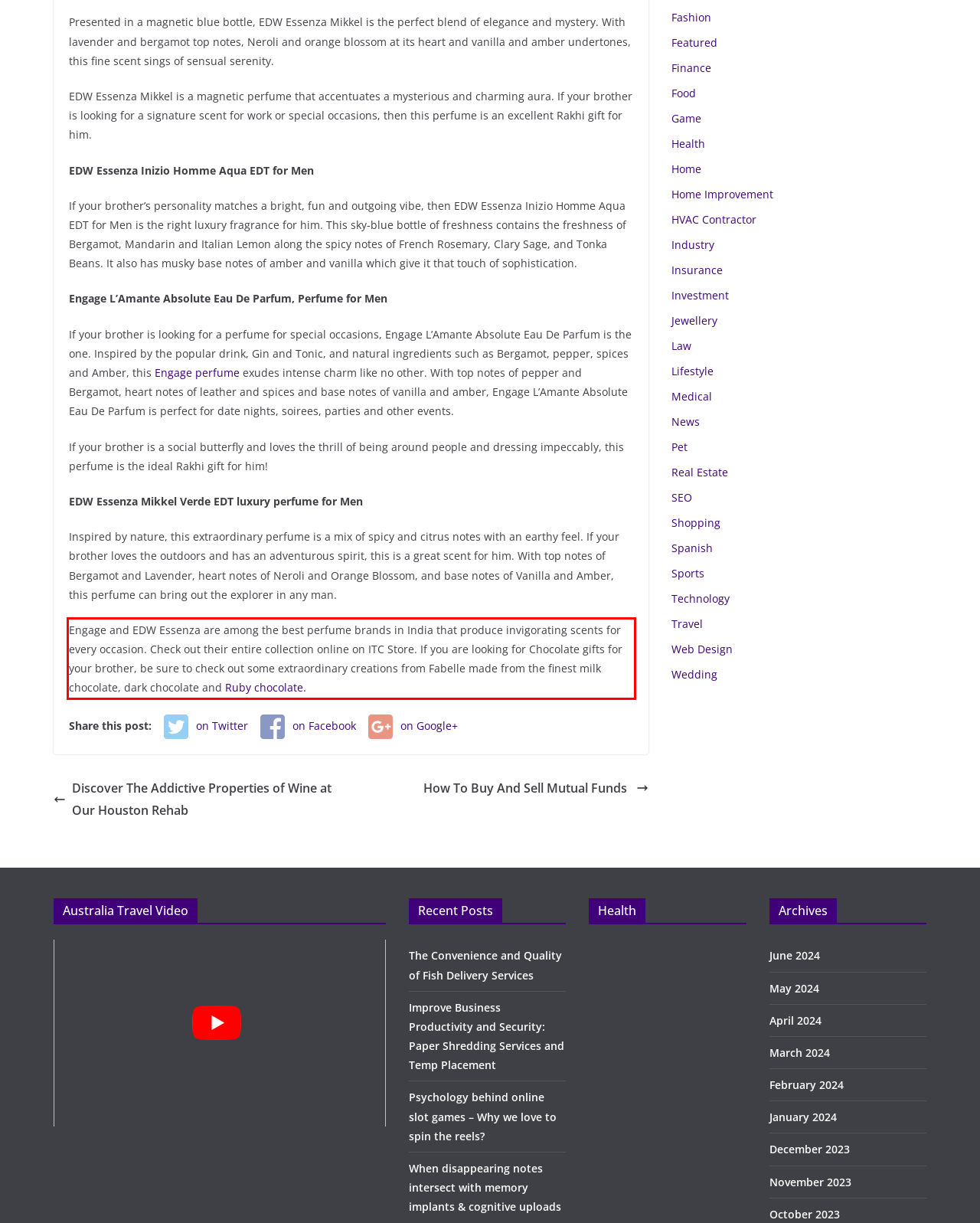Please look at the screenshot provided and find the red bounding box. Extract the text content contained within this bounding box.

Engage and EDW Essenza are among the best perfume brands in India that produce invigorating scents for every occasion. Check out their entire collection online on ITC Store. If you are looking for Chocolate gifts for your brother, be sure to check out some extraordinary creations from Fabelle made from the finest milk chocolate, dark chocolate and Ruby chocolate.